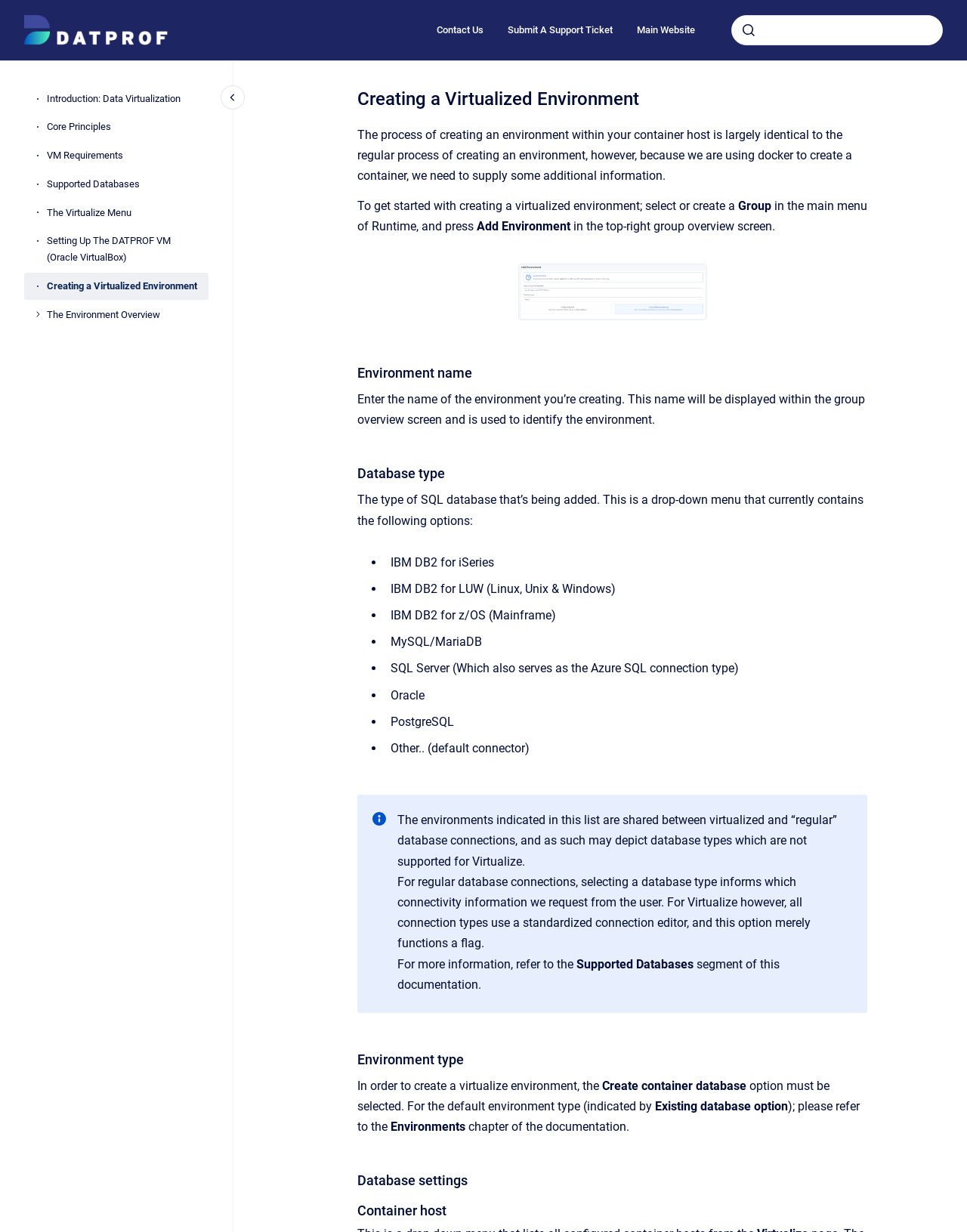Locate the bounding box coordinates of the clickable area needed to fulfill the instruction: "submit a support ticket".

[0.512, 0.011, 0.646, 0.038]